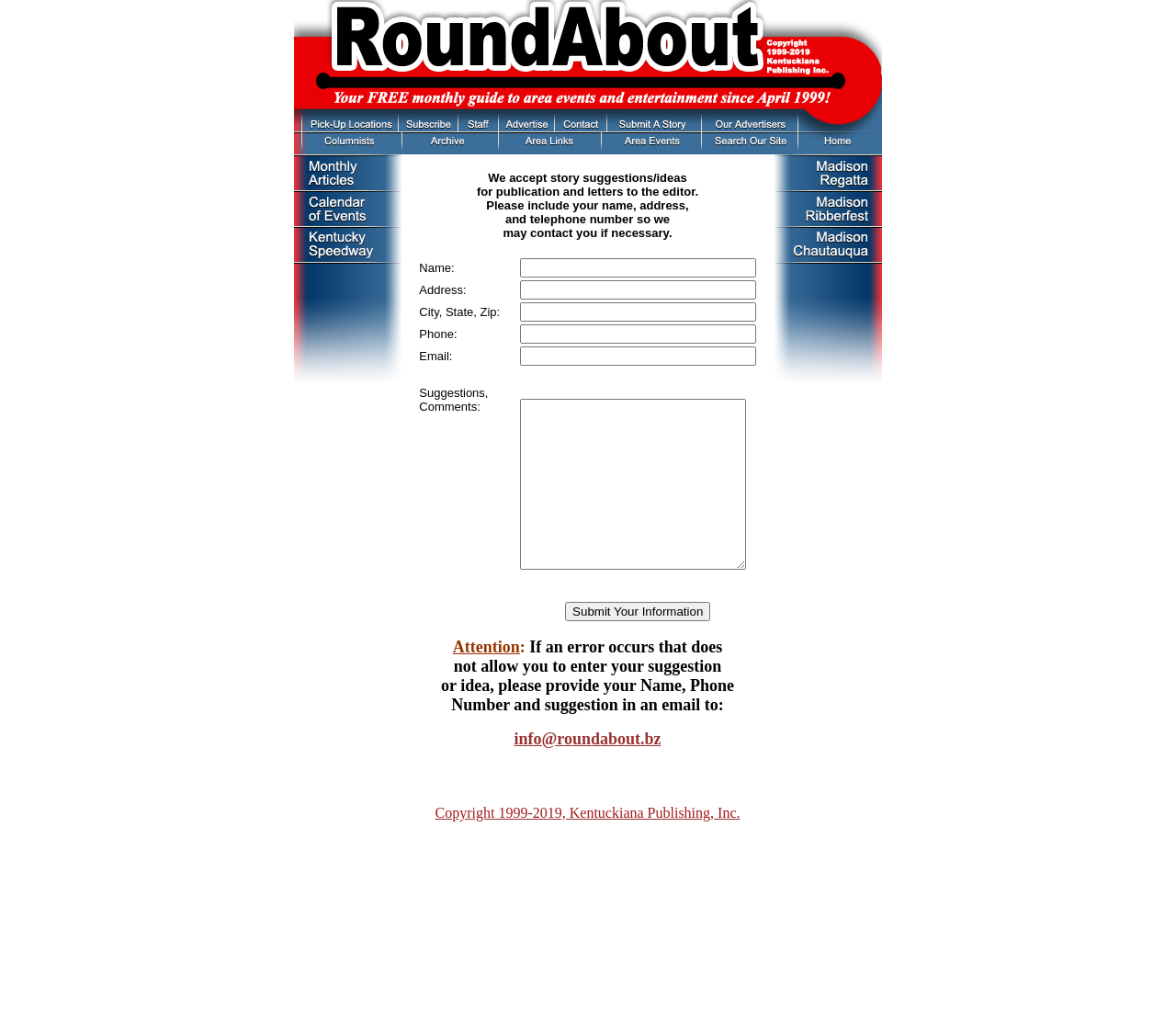Determine the bounding box coordinates for the clickable element required to fulfill the instruction: "View likes on post #57". Provide the coordinates as four float numbers between 0 and 1, i.e., [left, top, right, bottom].

None